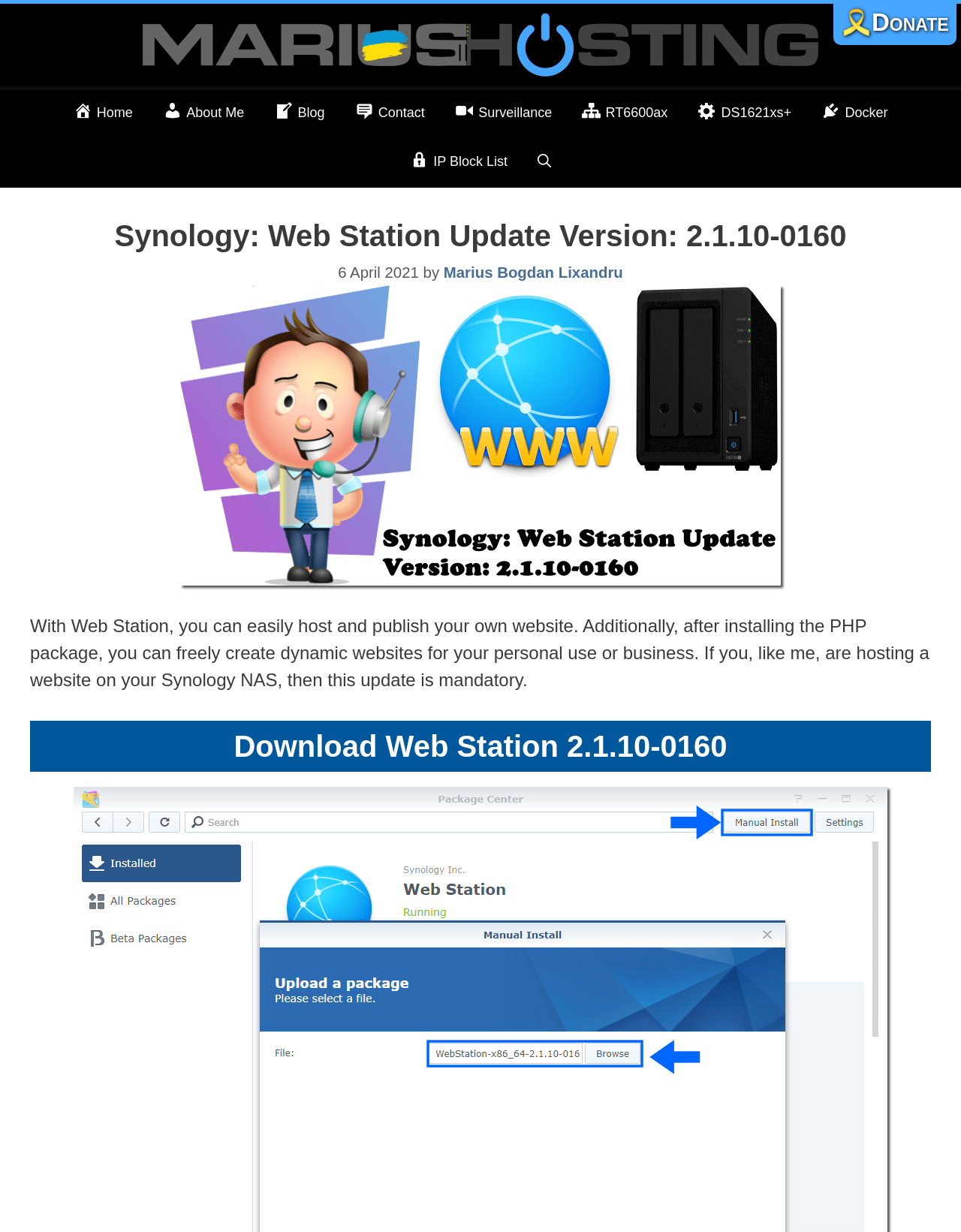Determine the bounding box coordinates for the UI element described. Format the coordinates as (top-left x, top-left y, bottom-right x, bottom-right y) and ensure all values are between 0 and 1. Element description: Docker

[0.839, 0.073, 0.939, 0.113]